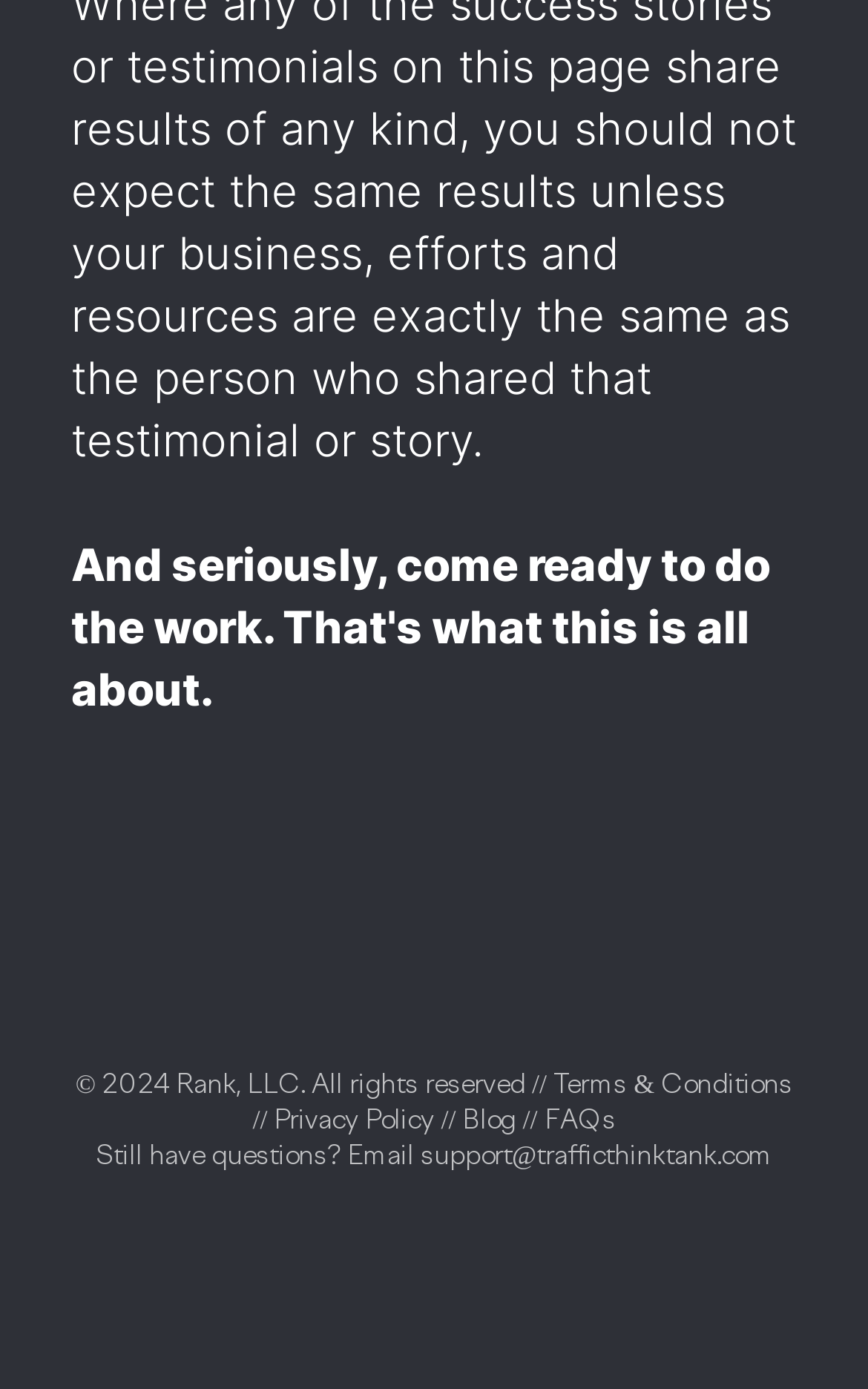Determine the bounding box for the HTML element described here: "Privacy Policy". The coordinates should be given as [left, top, right, bottom] with each number being a float between 0 and 1.

[0.316, 0.798, 0.5, 0.817]